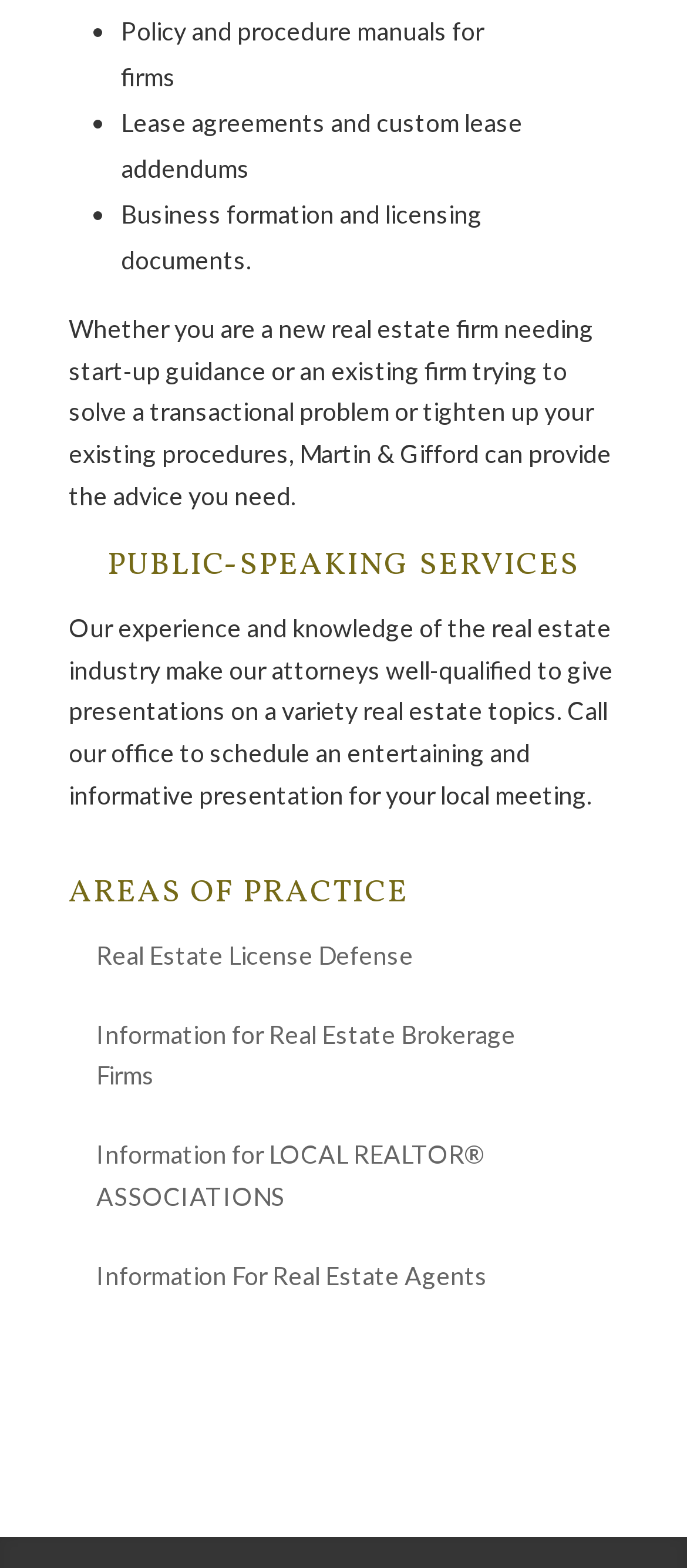Locate the bounding box of the UI element described by: "Real Estate License Defense" in the given webpage screenshot.

[0.14, 0.599, 0.602, 0.618]